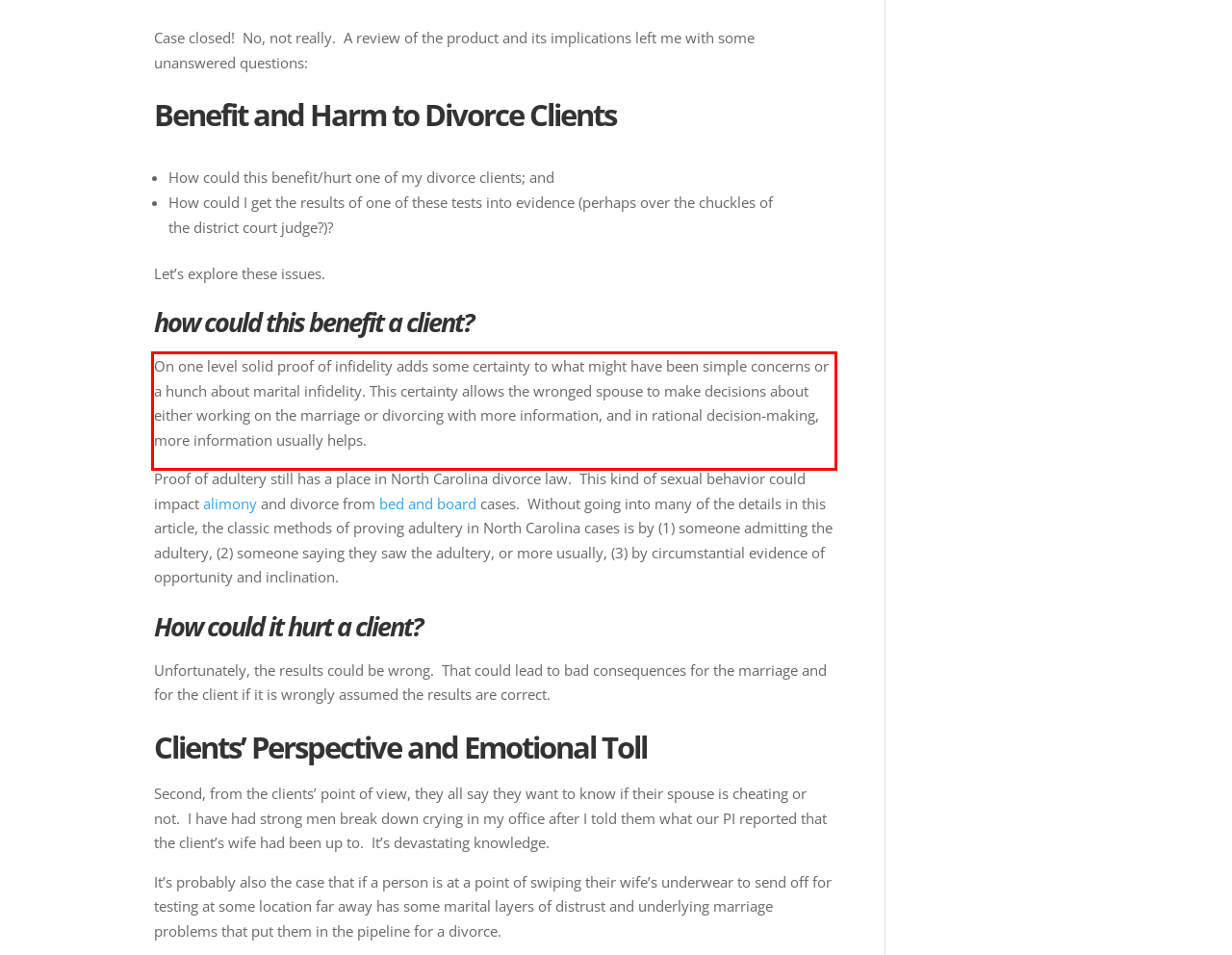Given a screenshot of a webpage containing a red rectangle bounding box, extract and provide the text content found within the red bounding box.

On one level solid proof of infidelity adds some certainty to what might have been simple concerns or a hunch about marital infidelity. This certainty allows the wronged spouse to make decisions about either working on the marriage or divorcing with more information, and in rational decision-making, more information usually helps.